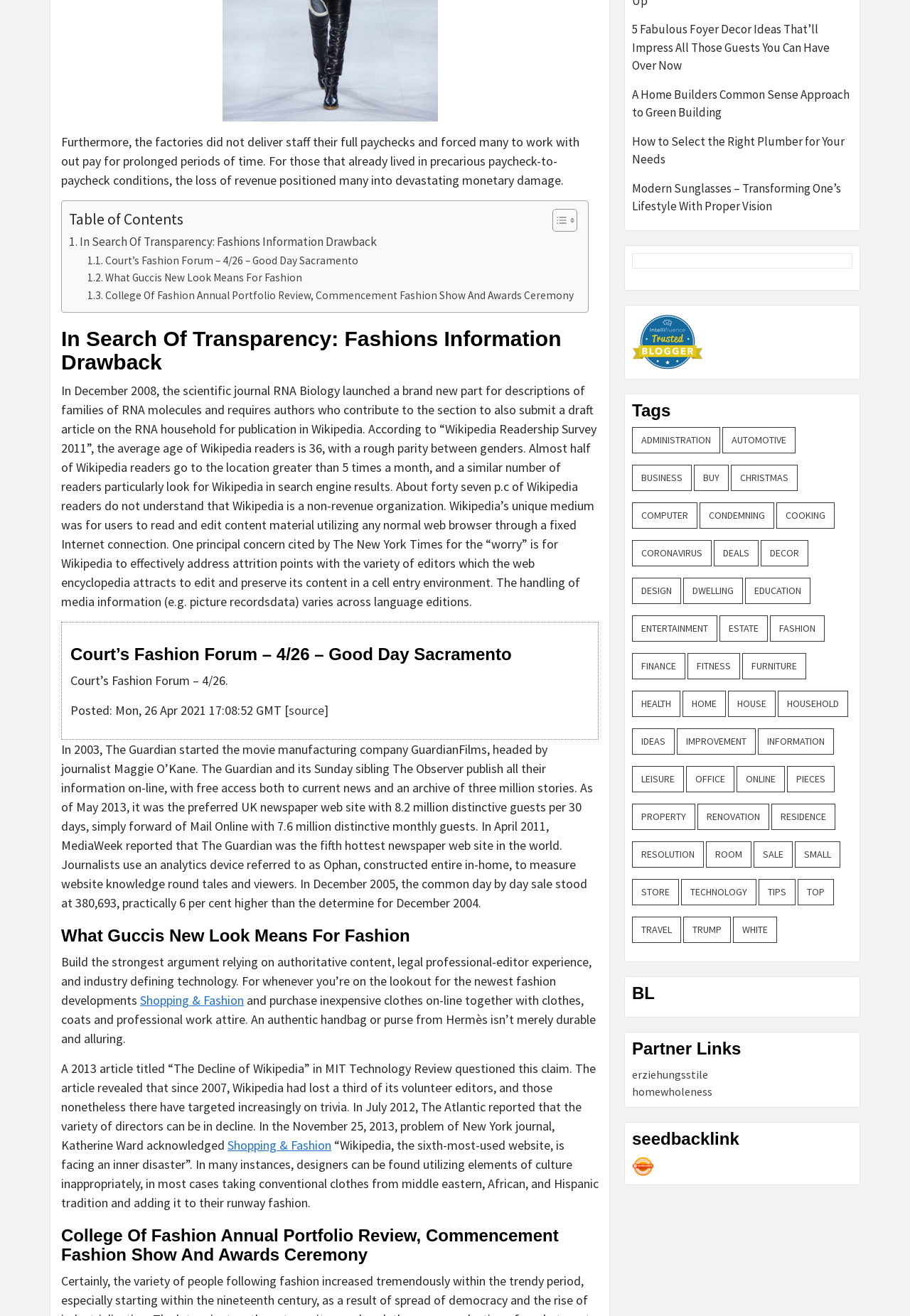Bounding box coordinates are given in the format (top-left x, top-left y, bottom-right x, bottom-right y). All values should be floating point numbers between 0 and 1. Provide the bounding box coordinate for the UI element described as: alt="Seedbacklink" title="Seedbacklink"

[0.695, 0.88, 0.719, 0.891]